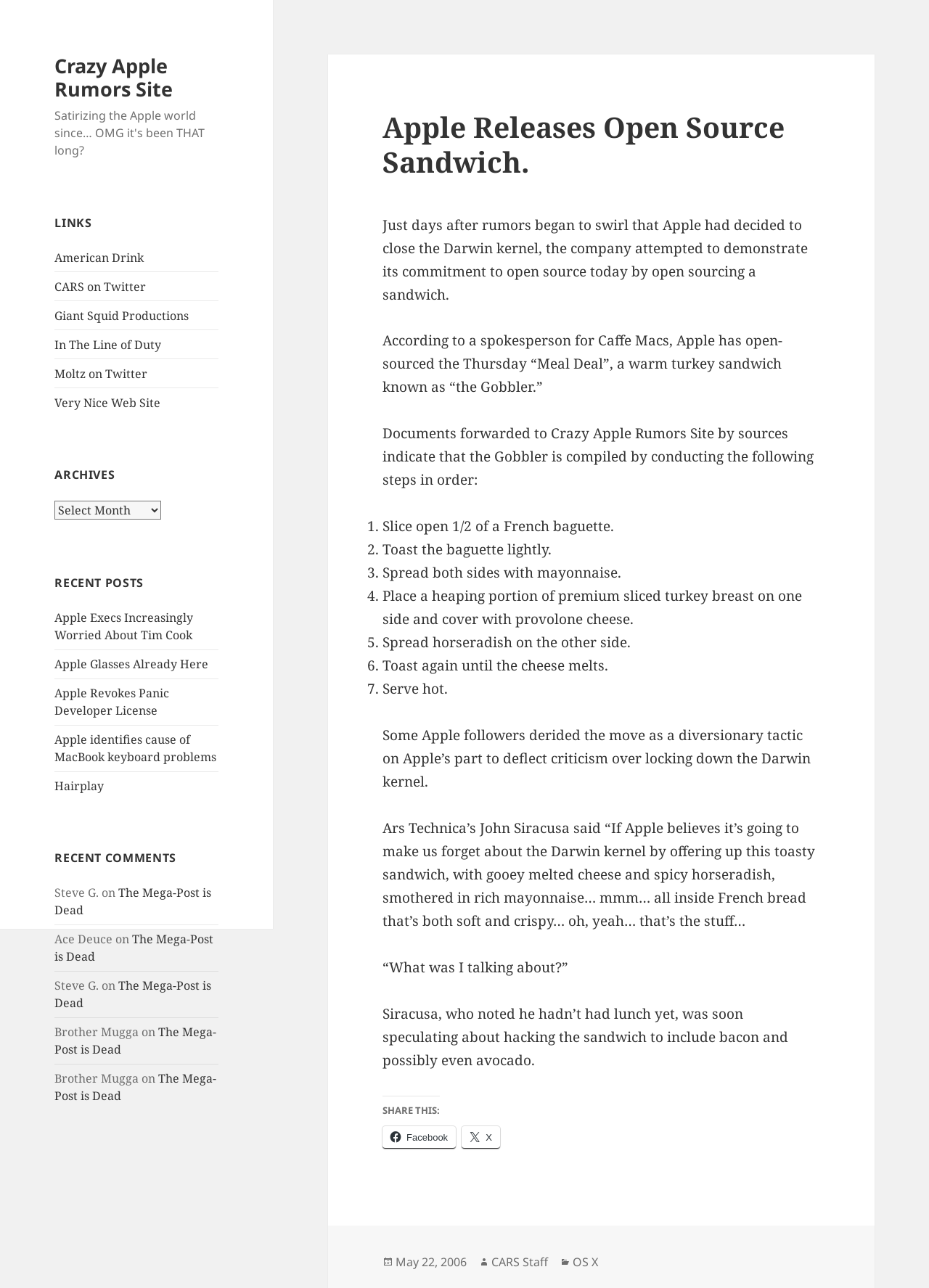Describe all the key features and sections of the webpage thoroughly.

This webpage is about Apple releasing an open-source sandwich, with a humorous tone. At the top, there is a link to "Crazy Apple Rumors Site" and a section with complementary content that takes up about a quarter of the page. Below this, there are three main sections: "LINKS", "ARCHIVES", and "RECENT POSTS".

The "LINKS" section contains six links to various websites, including "American Drink", "CARS on Twitter", and "Very Nice Web Site". The "ARCHIVES" section has a heading, a static text "Archives", and a combobox with the same label. 

The "RECENT POSTS" section lists five links to recent articles, including "Apple Execs Increasingly Worried About Tim Cook" and "Apple identifies cause of MacBook keyboard problems". 

On the right side of the page, there is a section with a heading "Apple Releases Open Source Sandwich." that takes up about half of the page. This section contains a series of static texts that describe the open-sourcing of a sandwich, including the steps to compile it, such as slicing a French baguette, toasting it, and spreading mayonnaise. 

Below this, there are quotes from Apple followers, including Ars Technica's John Siracusa, who comments on the sandwich and speculates about hacking it to include bacon and avocado. 

At the bottom of the page, there are links to share the article on Facebook and other platforms, as well as information about the post, including the date, author, and categories.